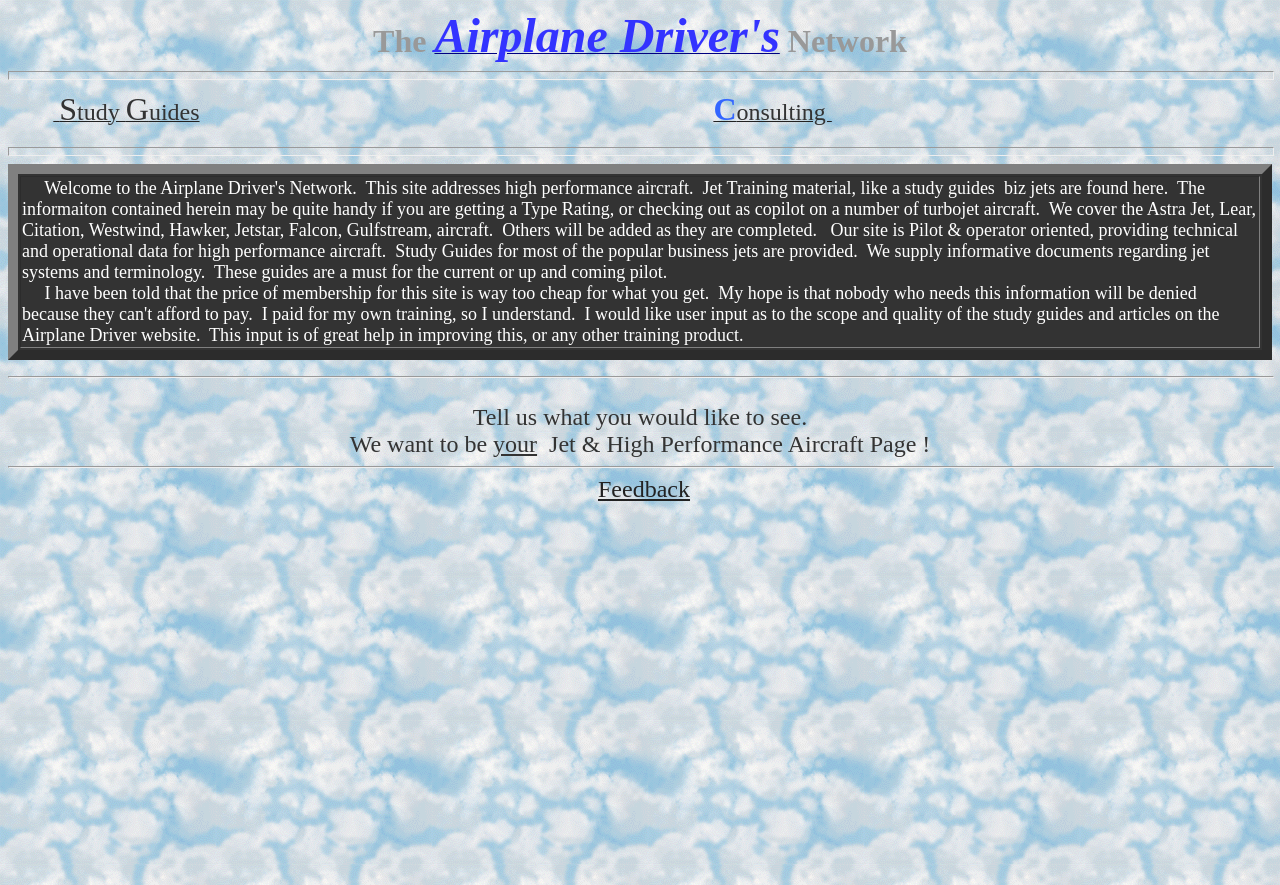Respond to the question below with a single word or phrase:
Who is the target audience of this website?

Pilots and operators